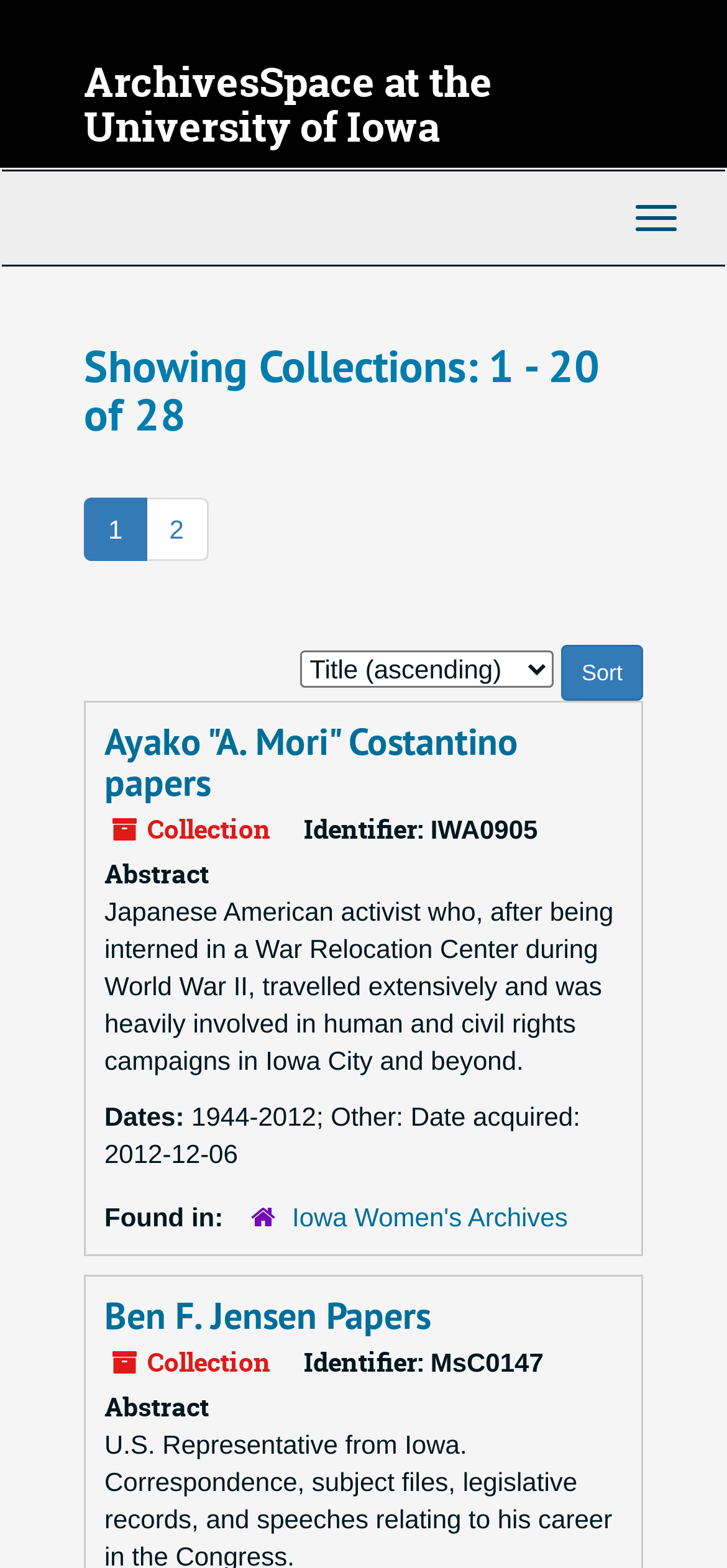Determine the bounding box coordinates for the UI element matching this description: "2".

[0.199, 0.317, 0.286, 0.358]